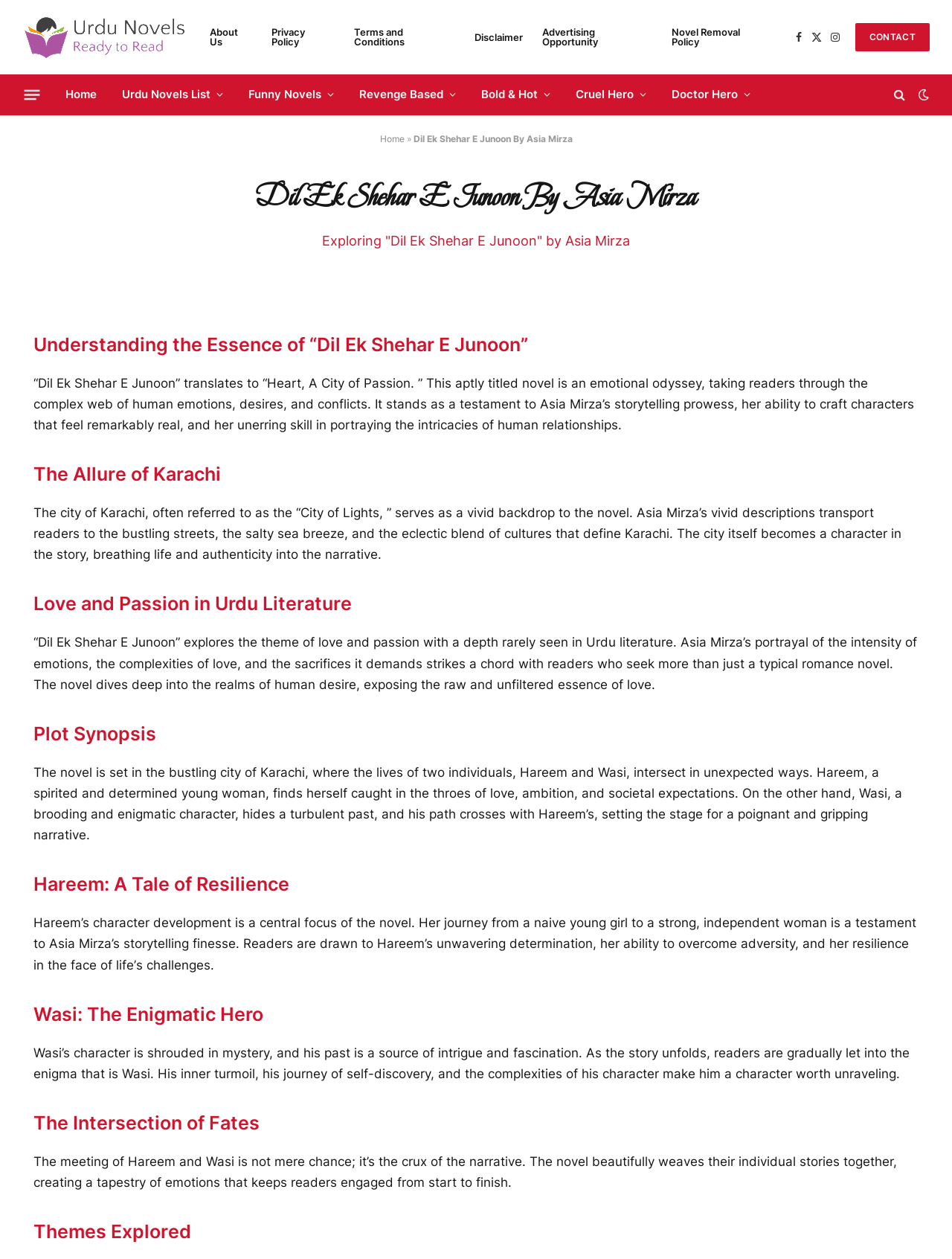Provide a single word or phrase to answer the given question: 
Who is the author of the novel?

Asia Mirza